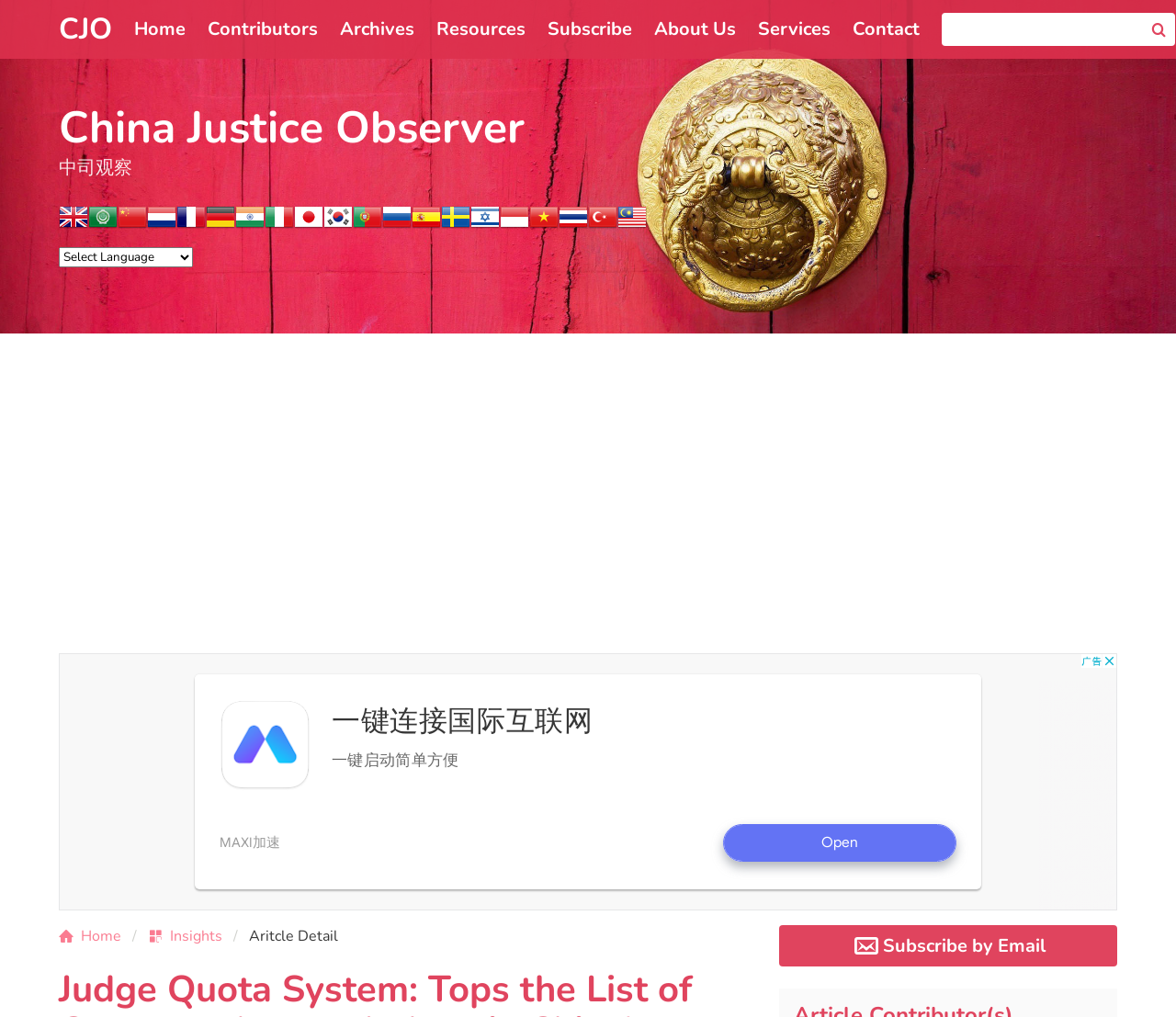What is the title of the article?
Identify the answer in the screenshot and reply with a single word or phrase.

Judge Quota System: Tops the List of Concerns Among Judges in China’s Judicial Reform